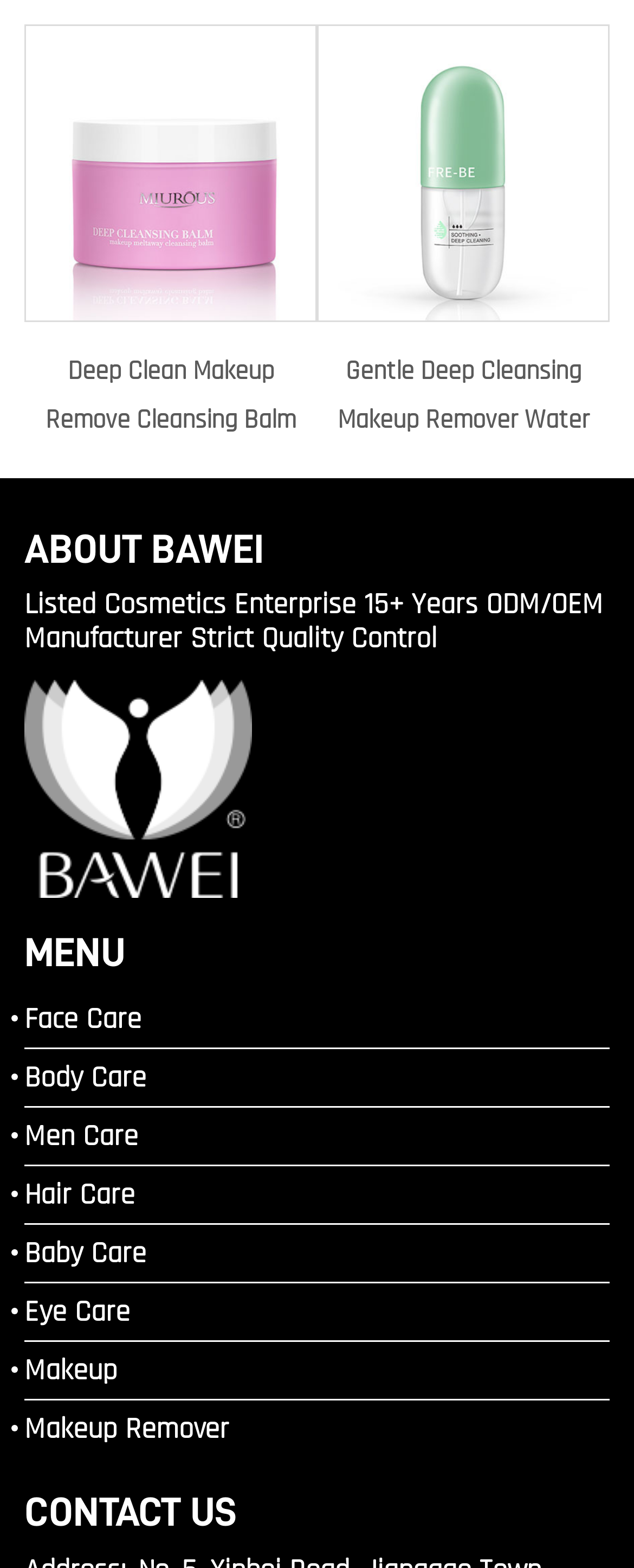Please determine the bounding box coordinates of the area that needs to be clicked to complete this task: 'Explore Face Care products'. The coordinates must be four float numbers between 0 and 1, formatted as [left, top, right, bottom].

[0.038, 0.632, 0.962, 0.669]